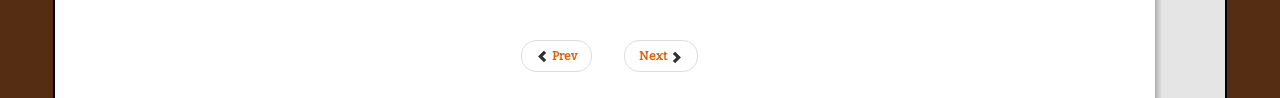Determine the bounding box coordinates for the UI element with the following description: "Next". The coordinates should be four float numbers between 0 and 1, represented as [left, top, right, bottom].

[0.488, 0.408, 0.546, 0.735]